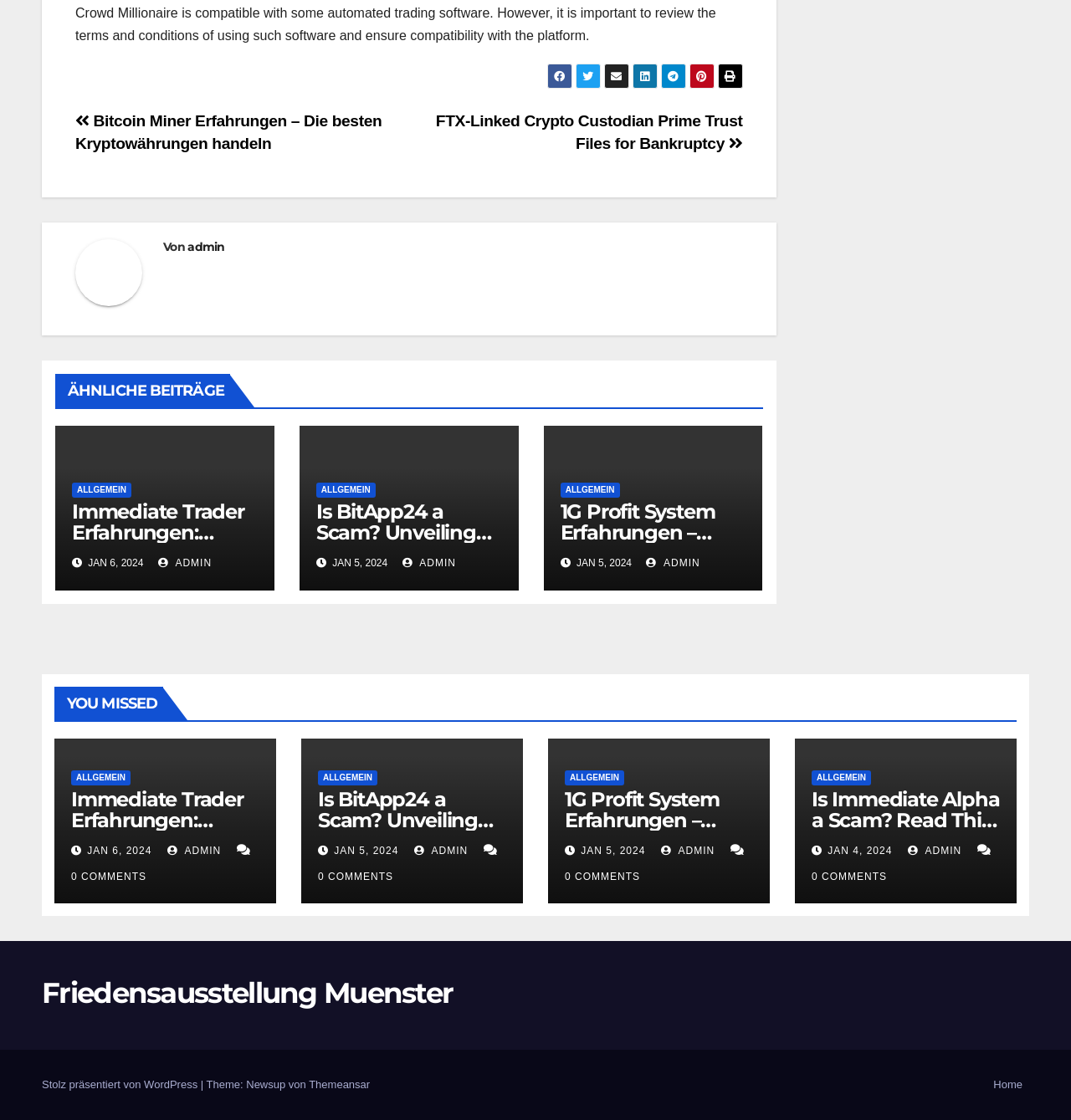Find the bounding box coordinates of the clickable region needed to perform the following instruction: "Click on the 'Beiträge' navigation". The coordinates should be provided as four float numbers between 0 and 1, i.e., [left, top, right, bottom].

[0.07, 0.091, 0.693, 0.146]